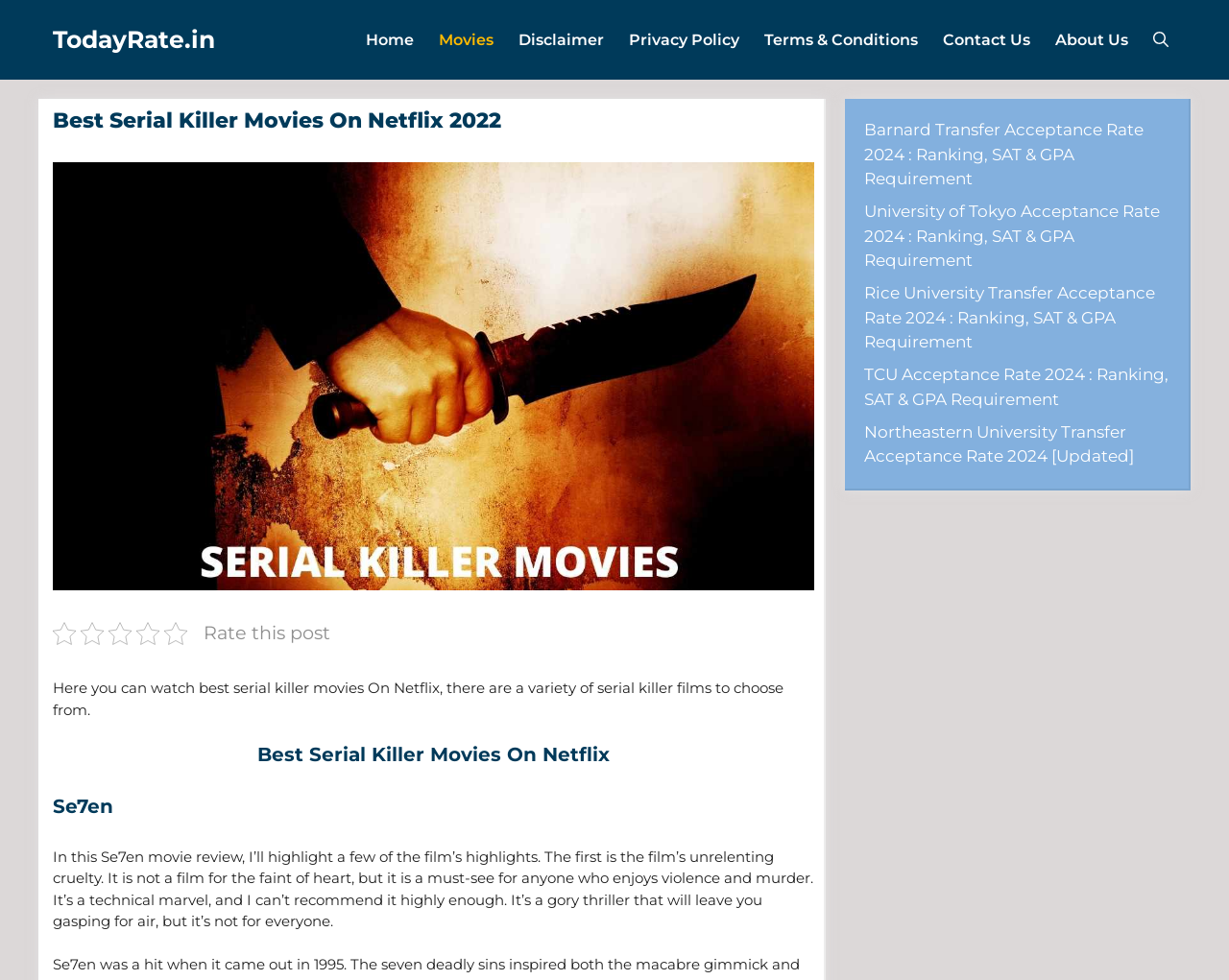Find and specify the bounding box coordinates that correspond to the clickable region for the instruction: "go to home page".

[0.288, 0.0, 0.347, 0.081]